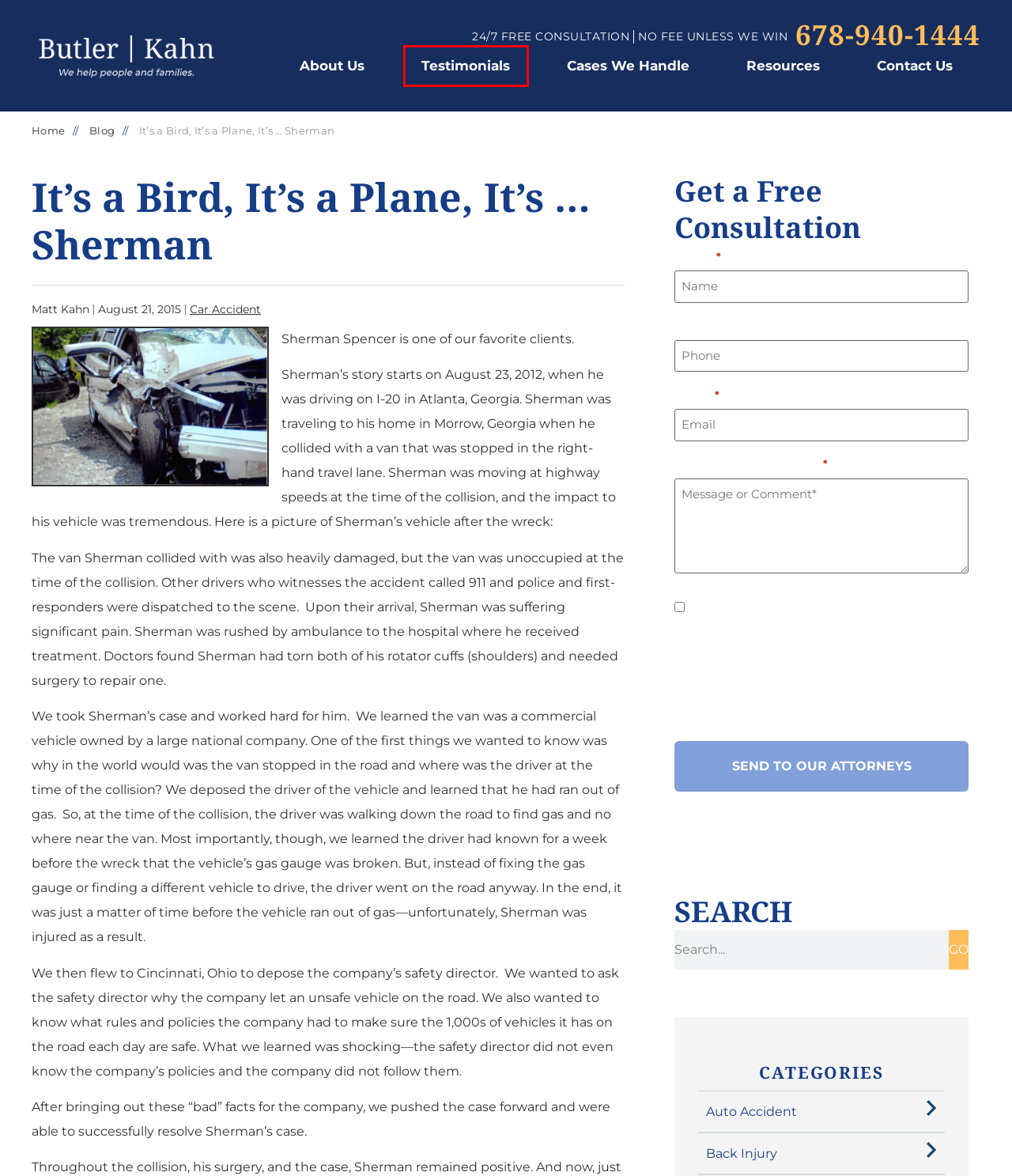A screenshot of a webpage is provided, featuring a red bounding box around a specific UI element. Identify the webpage description that most accurately reflects the new webpage after interacting with the selected element. Here are the candidates:
A. Georgia personal injury blog - Butler Kahn
B. Cases We Handle - Butler Kahn
C. Our Attorneys - Butler Kahn
D. Client Testimonials - Butler Kahn
E. Privacy Policy - Butler Kahn
F. Contact Us - Butler Kahn
G. Car Accident Archives - Butler Kahn
H. Atlanta Personal Injury Lawyer - Butler Kahn

D